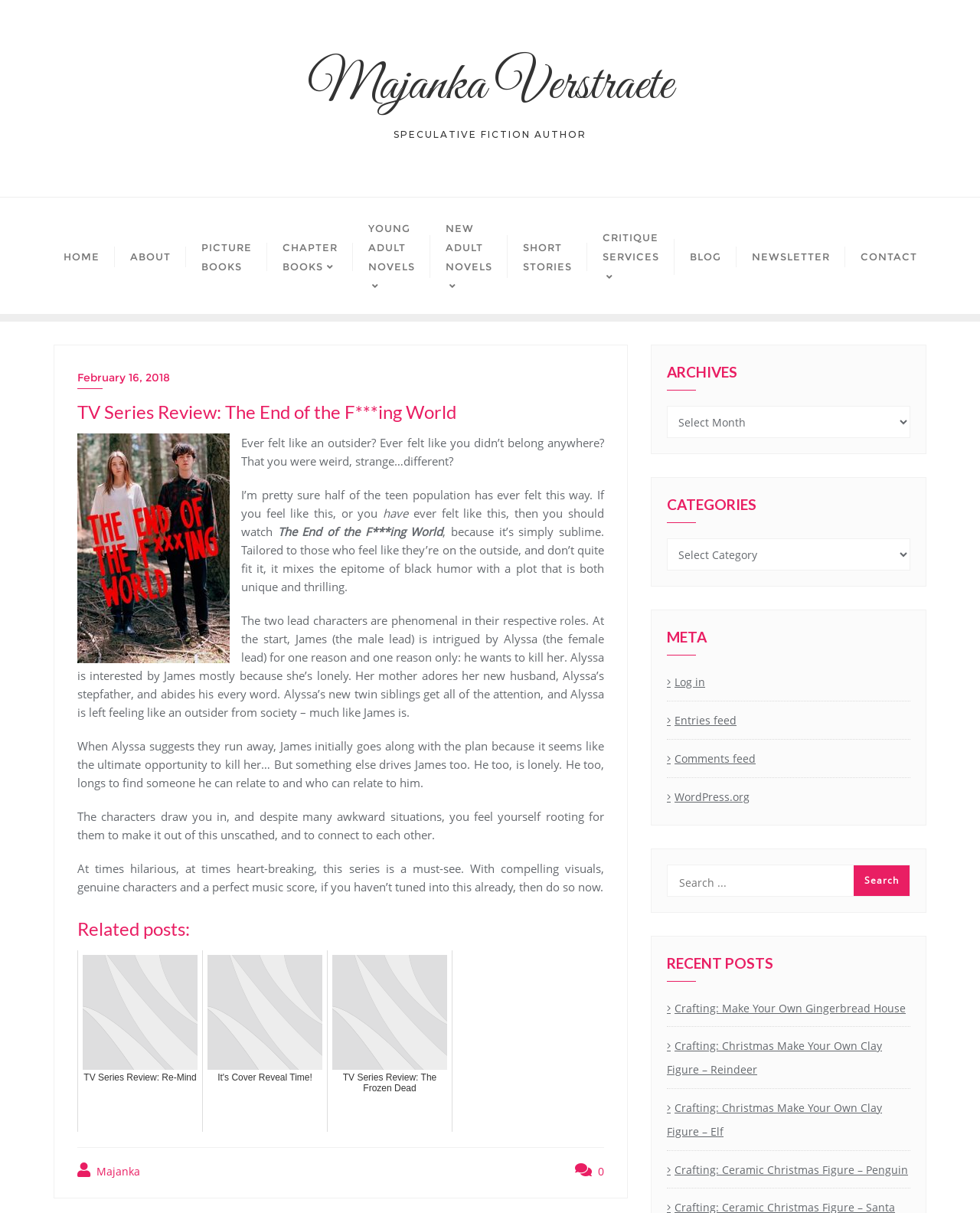What is the title of the TV series being reviewed?
Please provide a single word or phrase answer based on the image.

The End of the F***ing World